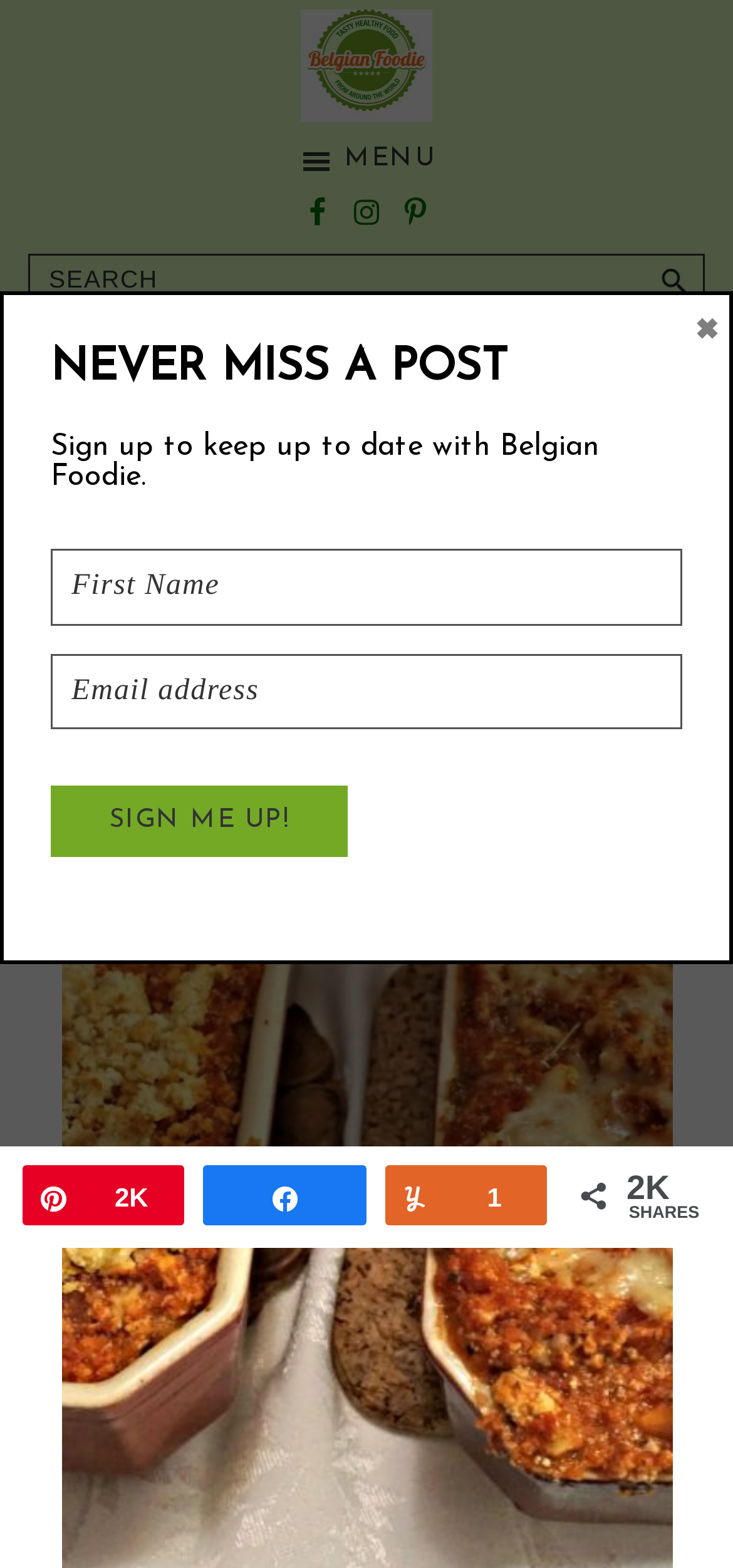Bounding box coordinates are specified in the format (top-left x, top-left y, bottom-right x, bottom-right y). All values are floating point numbers bounded between 0 and 1. Please provide the bounding box coordinate of the region this sentence describes: parent_node: Search name="s" placeholder="Search"

[0.038, 0.162, 0.962, 0.196]